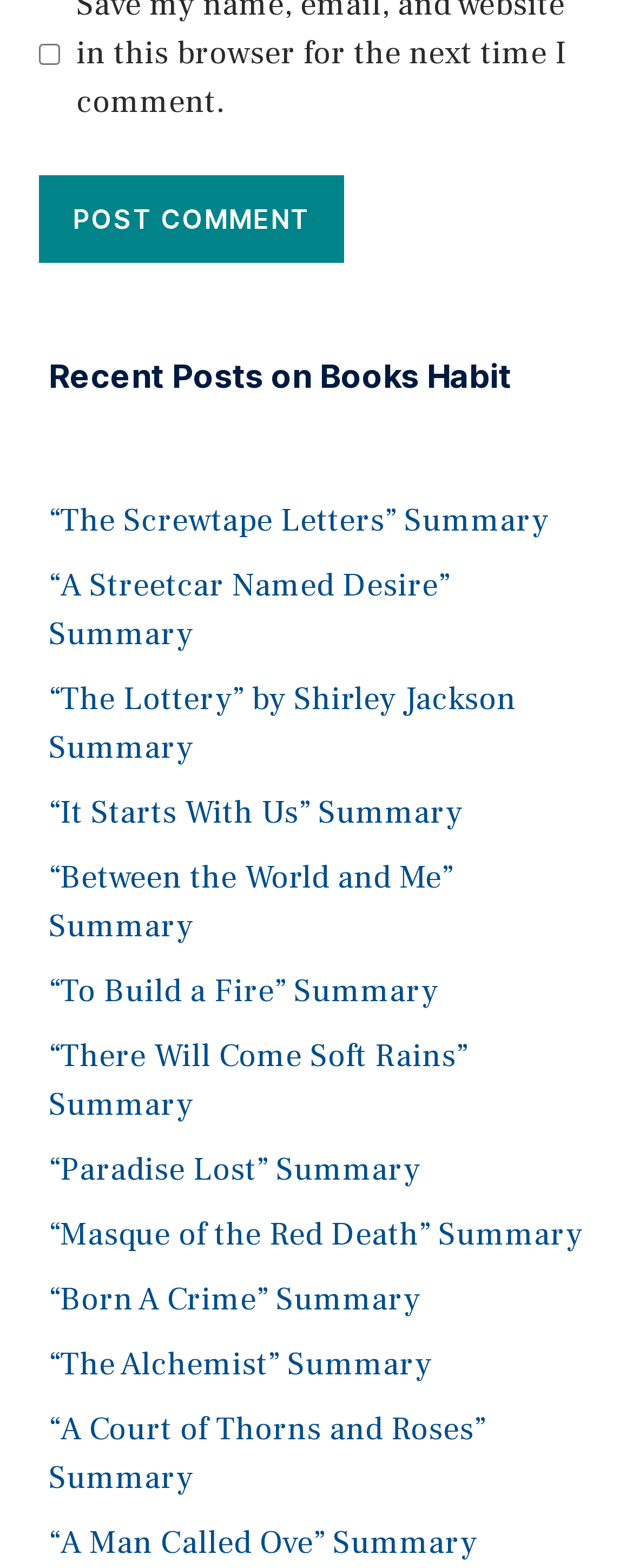Please respond to the question with a concise word or phrase:
How many elements are there in the complementary section?

1